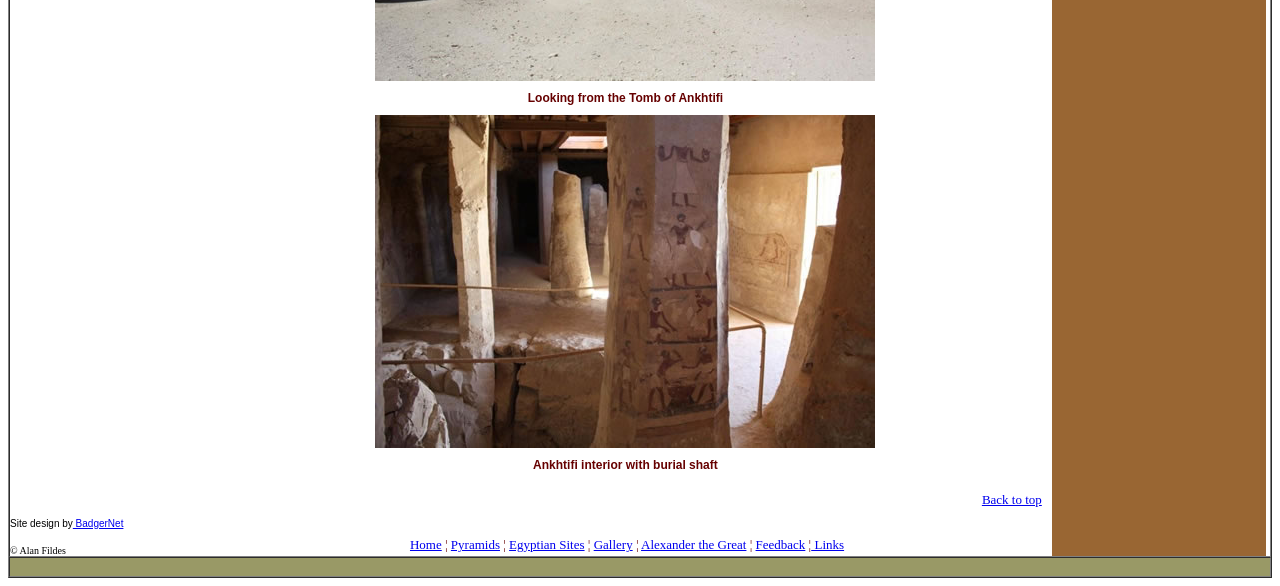Provide the bounding box coordinates of the HTML element this sentence describes: "Links". The bounding box coordinates consist of four float numbers between 0 and 1, i.e., [left, top, right, bottom].

[0.634, 0.916, 0.659, 0.942]